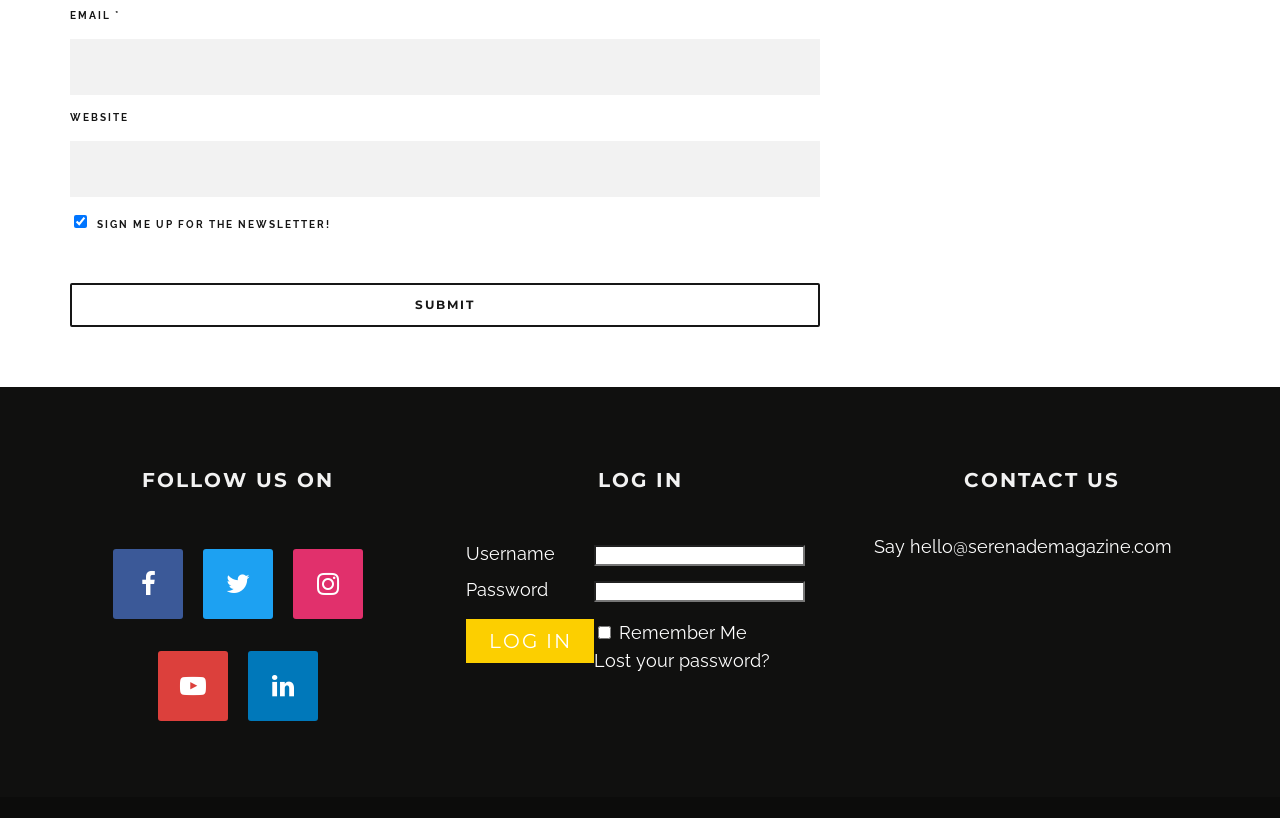Using the description "name="submit" value="Submit"", predict the bounding box of the relevant HTML element.

[0.055, 0.346, 0.641, 0.4]